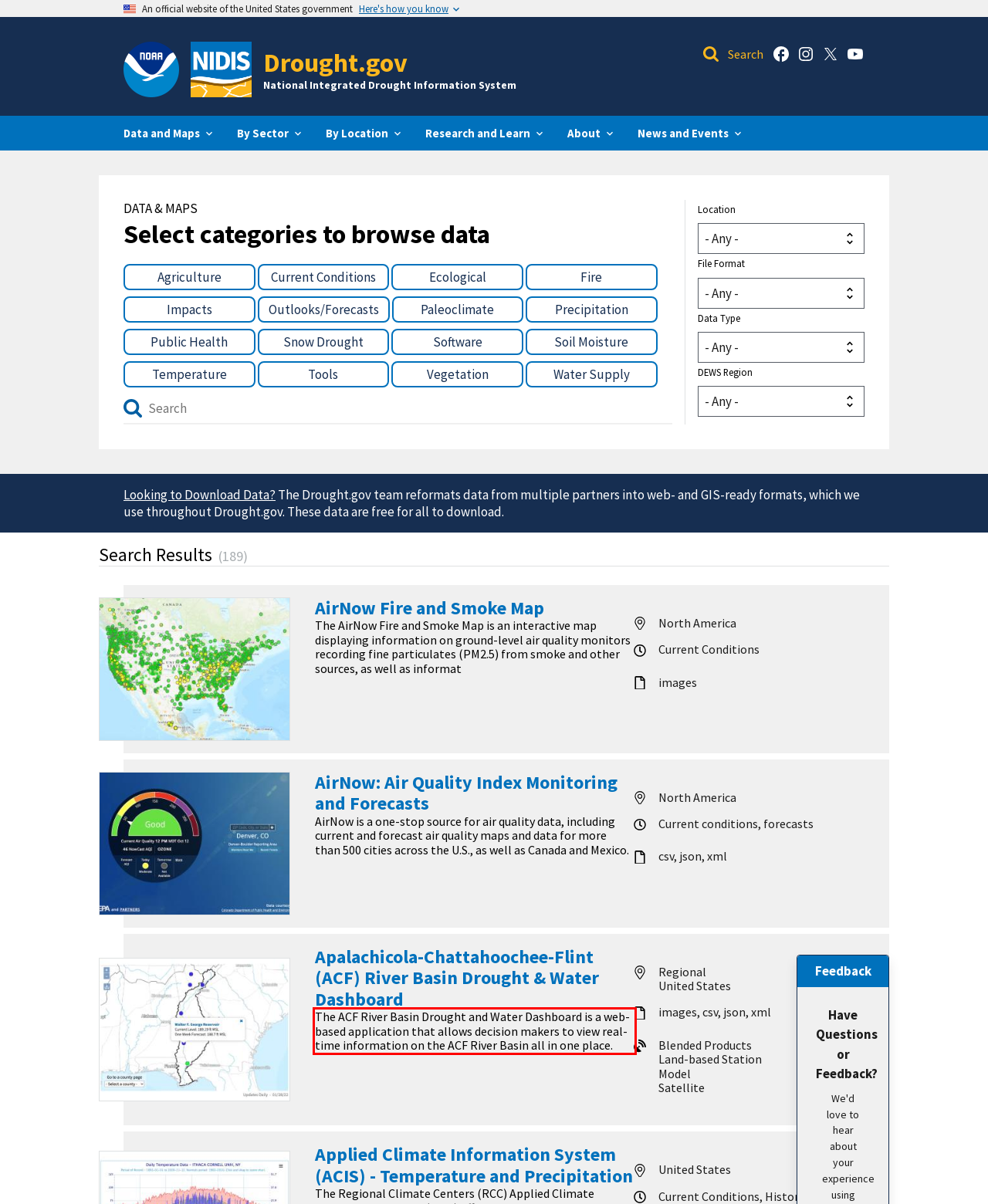Please extract the text content from the UI element enclosed by the red rectangle in the screenshot.

The ACF River Basin Drought and Water Dashboard is a web-based application that allows decision makers to view real-time information on the ACF River Basin all in one place.